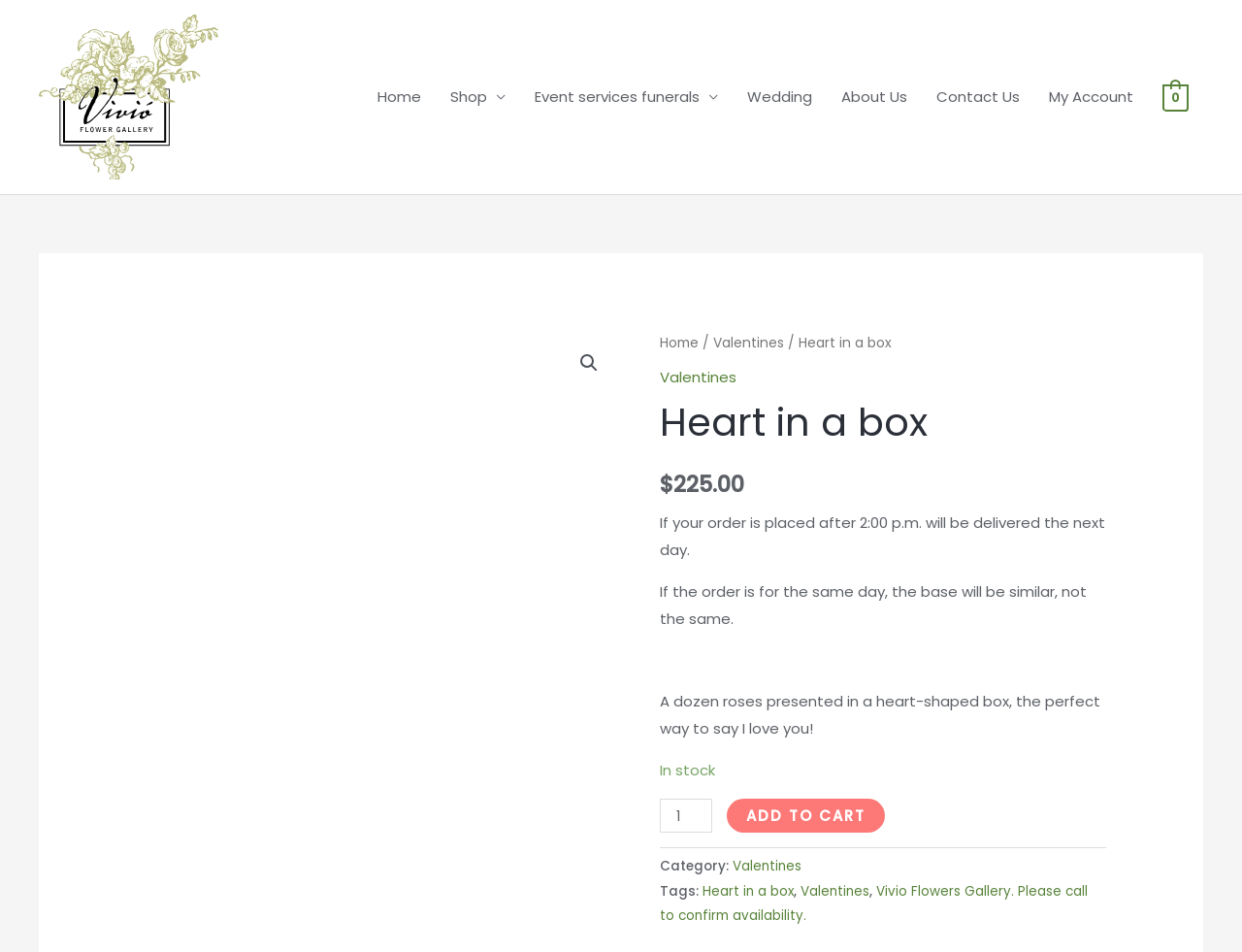Find and indicate the bounding box coordinates of the region you should select to follow the given instruction: "View the shopping cart".

[0.936, 0.091, 0.957, 0.112]